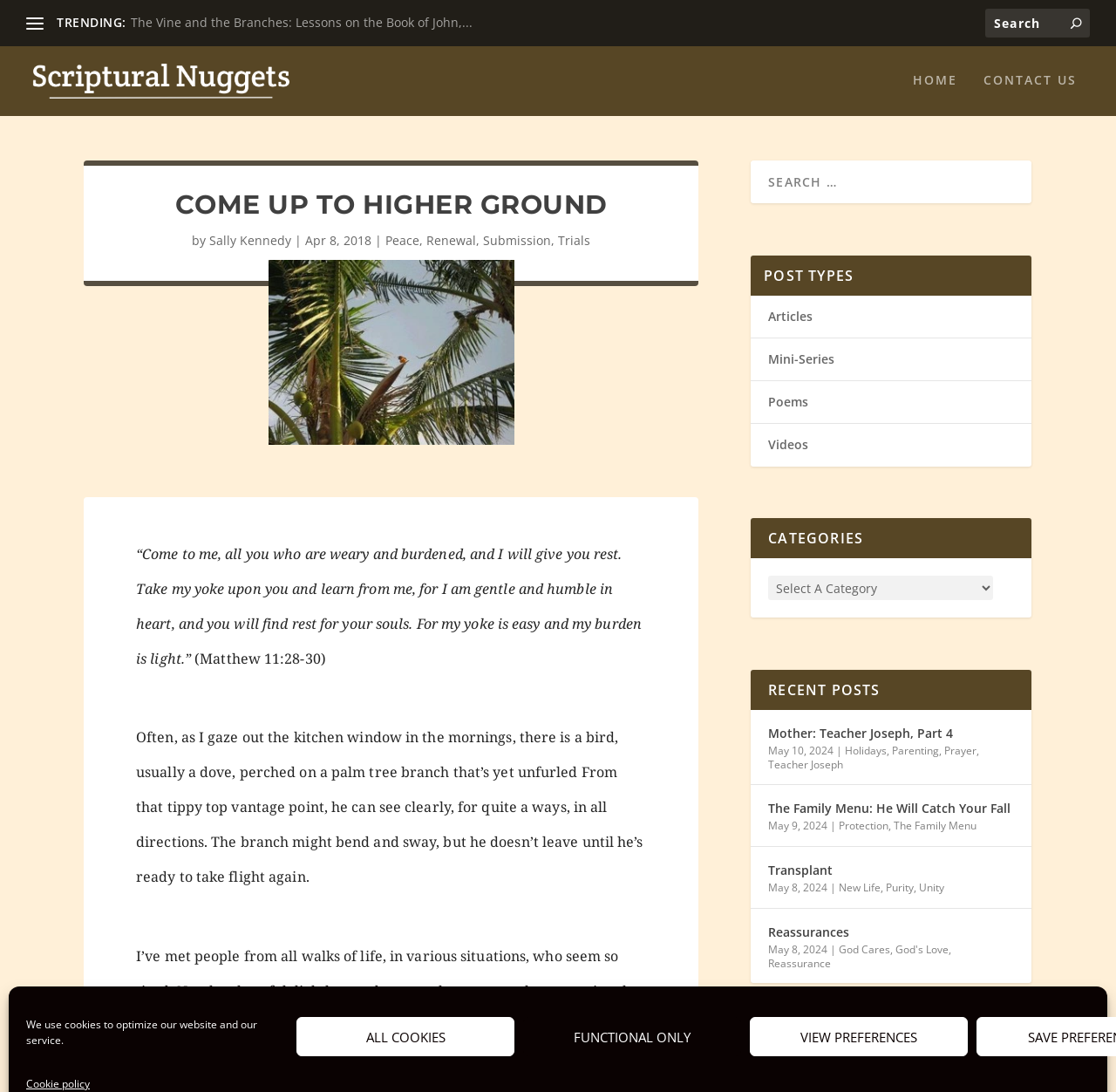Generate the main heading text from the webpage.

COME UP TO HIGHER GROUND